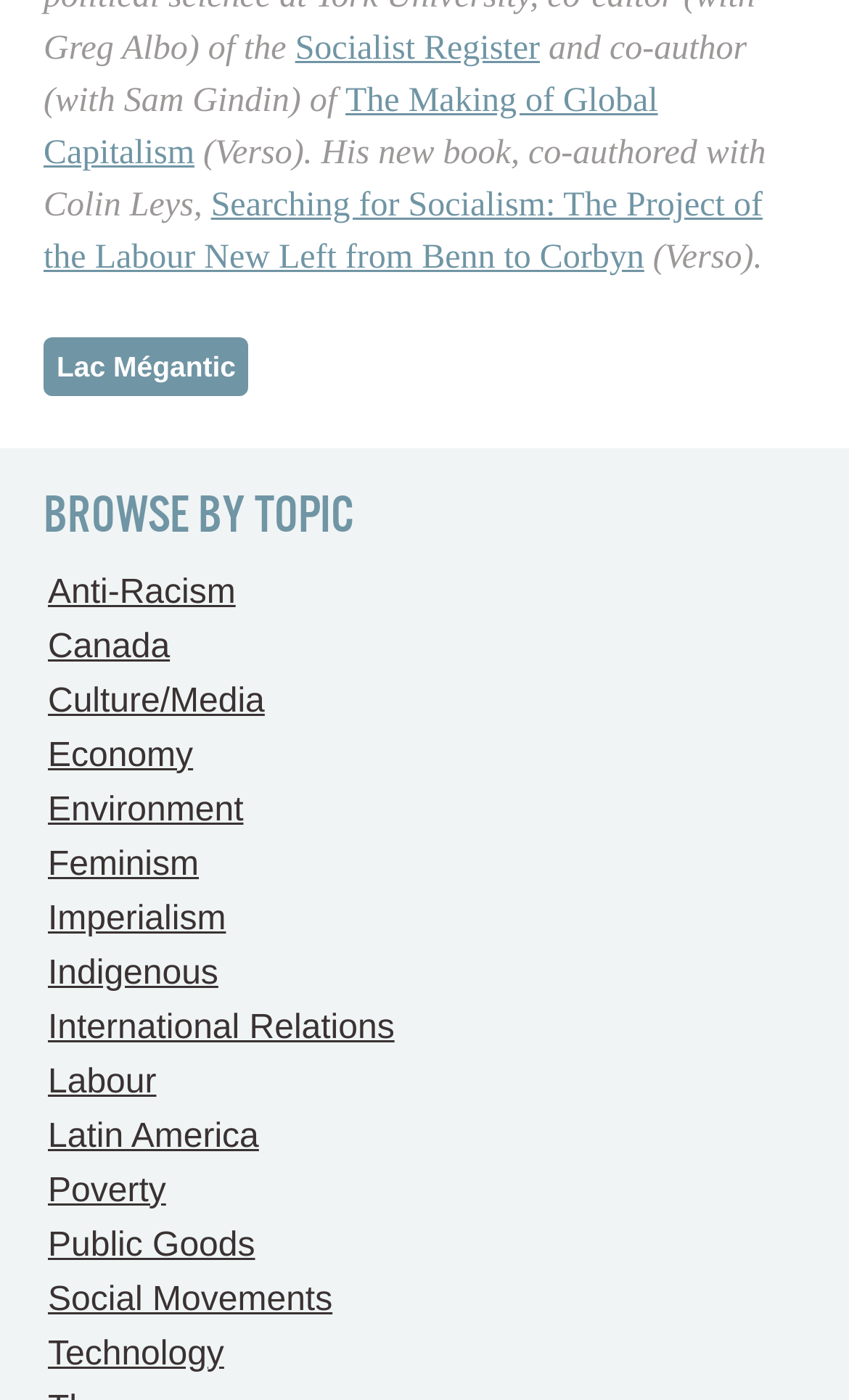Locate the bounding box coordinates of the area you need to click to fulfill this instruction: 'learn about Social Movements'. The coordinates must be in the form of four float numbers ranging from 0 to 1: [left, top, right, bottom].

[0.056, 0.915, 0.392, 0.942]